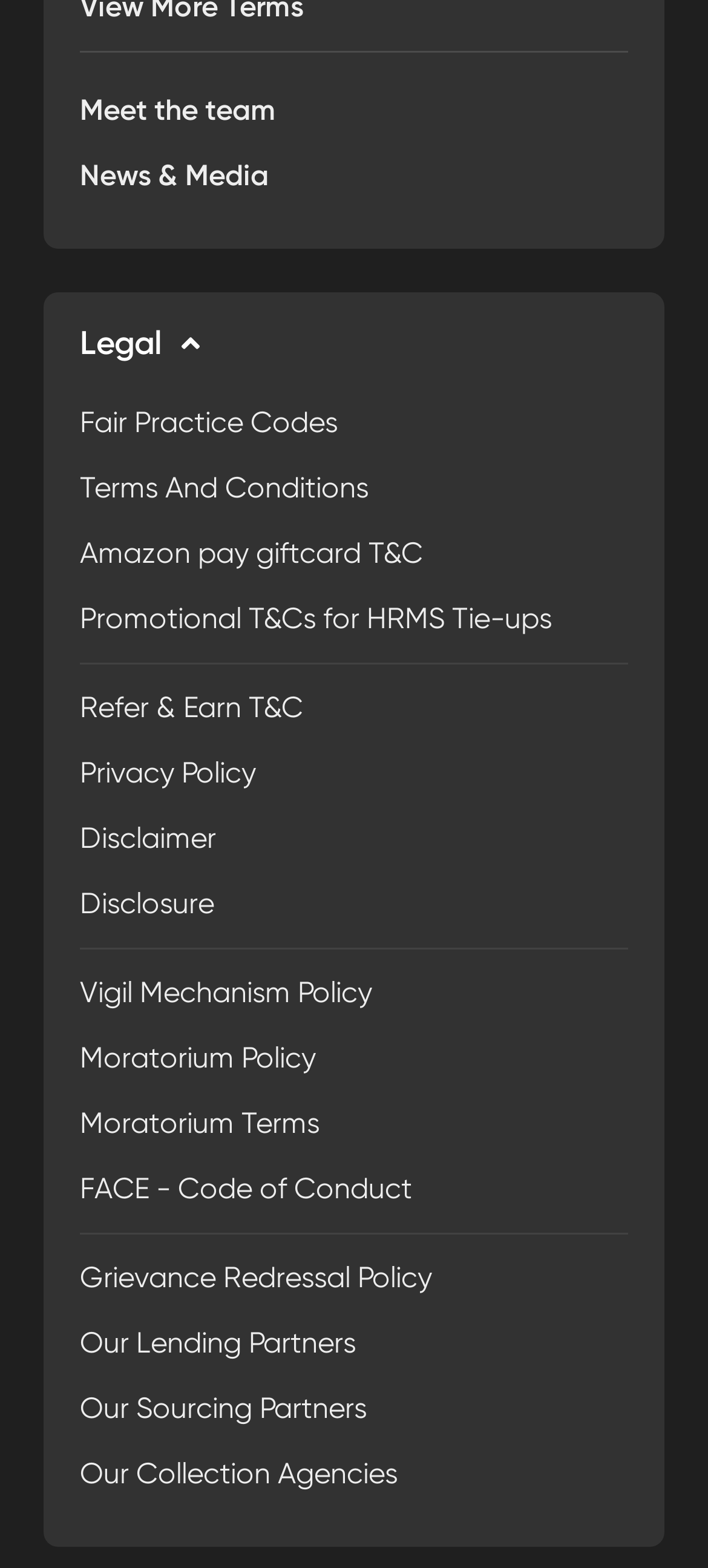Can you find the bounding box coordinates for the element that needs to be clicked to execute this instruction: "Learn about the privacy policy"? The coordinates should be given as four float numbers between 0 and 1, i.e., [left, top, right, bottom].

[0.113, 0.482, 0.362, 0.504]